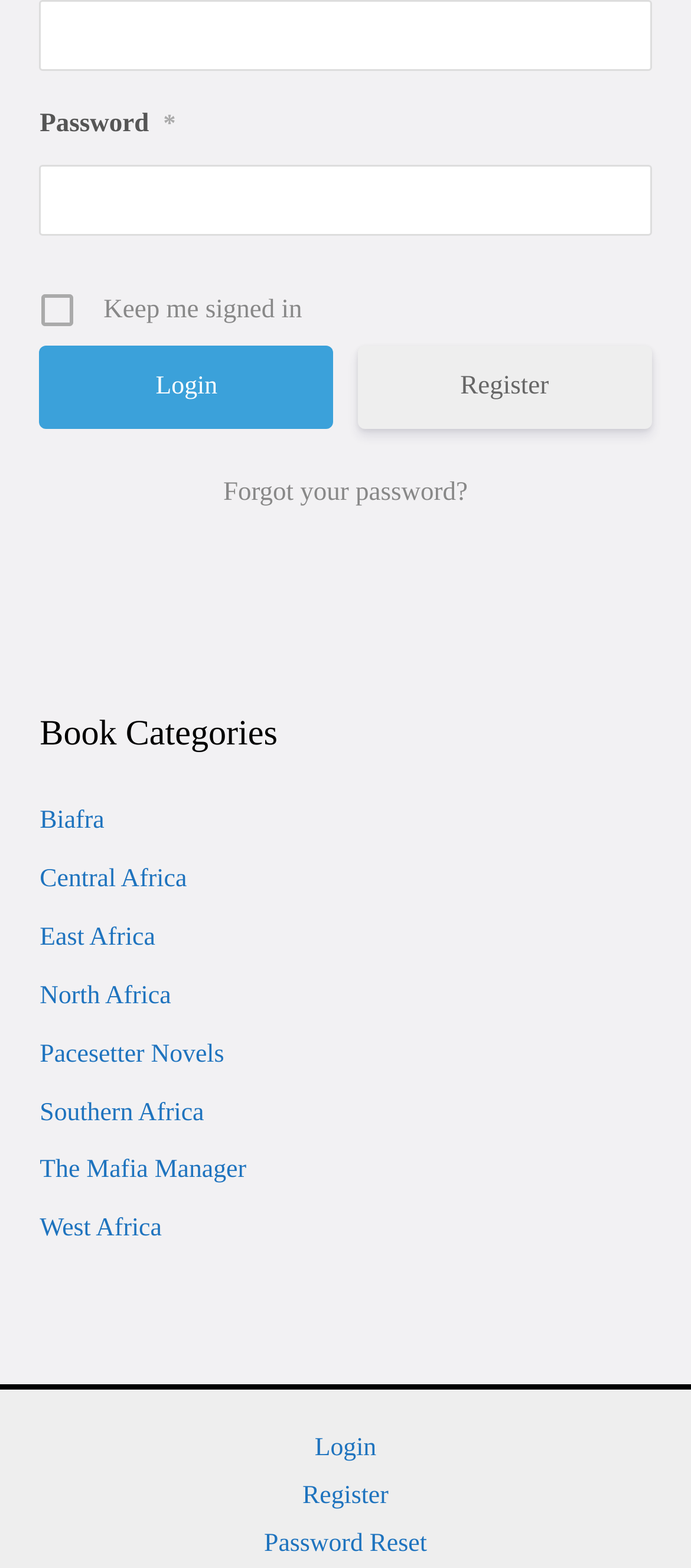Give a one-word or short phrase answer to the question: 
What is the forgotten password feature?

Forgot your password?